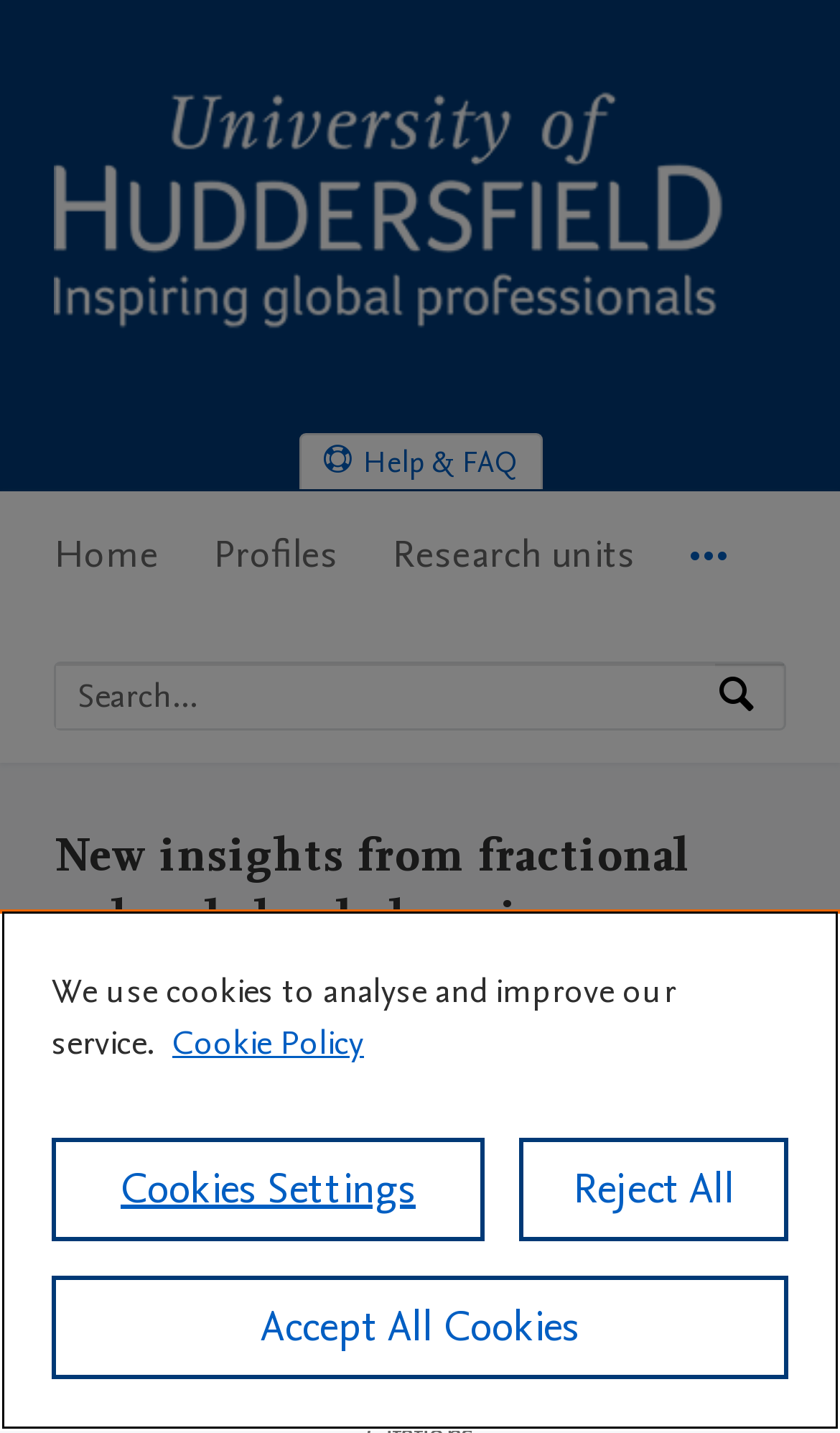Respond concisely with one word or phrase to the following query:
What is the name of the research portal?

University of Huddersfield Research Portal